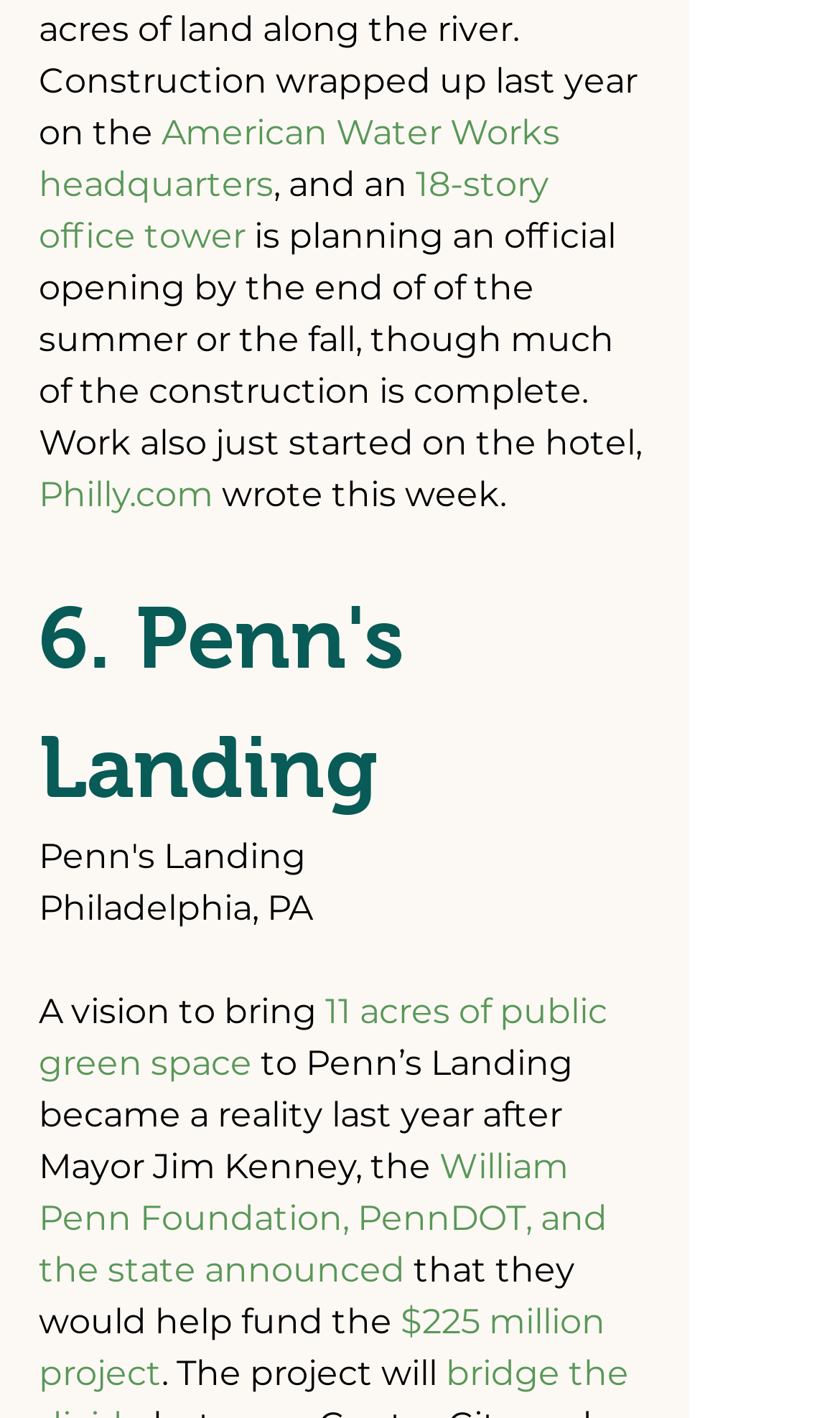Provide your answer in a single word or phrase: 
What is the location of Penn's Landing?

Philadelphia, PA